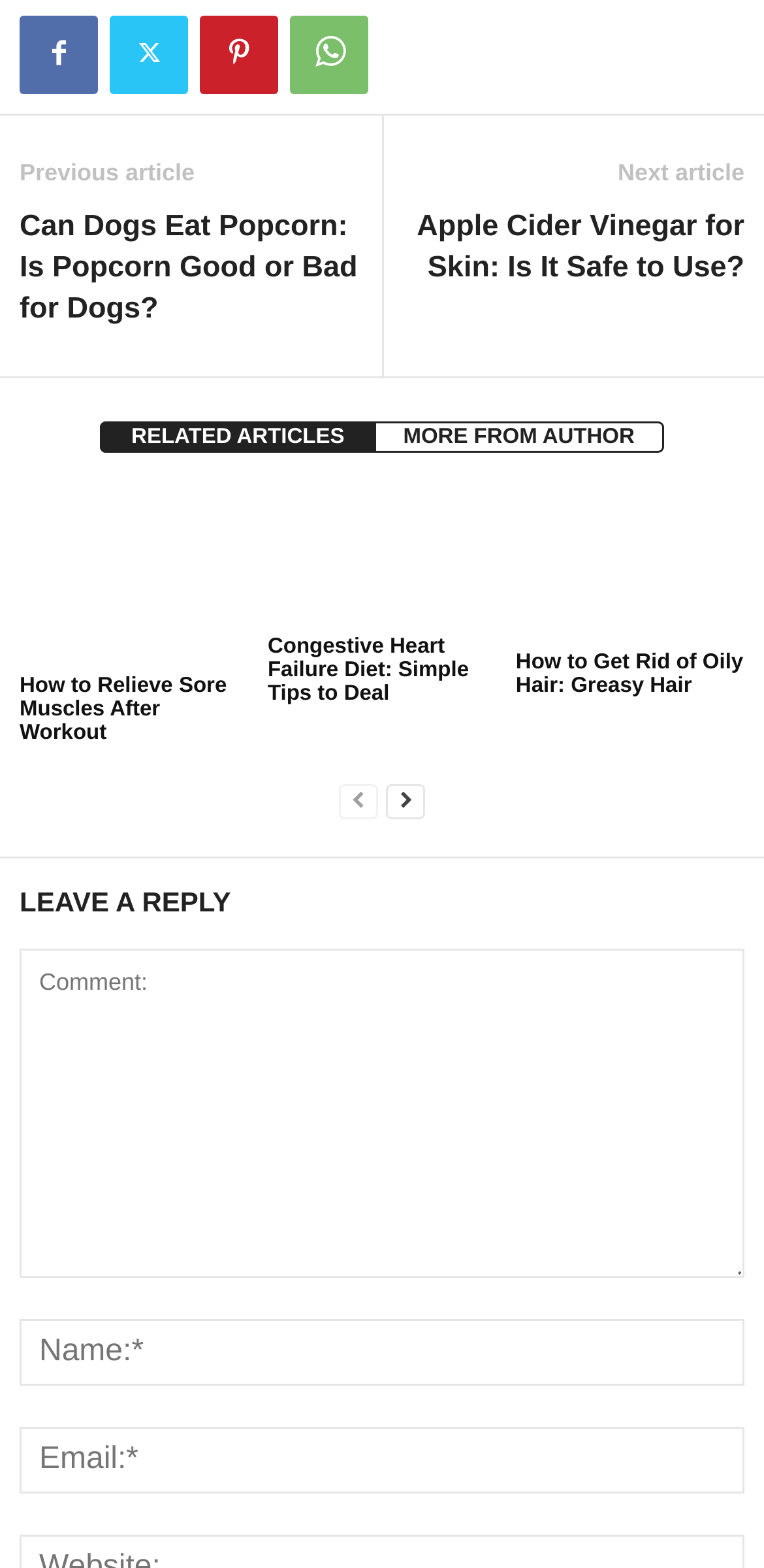Identify the coordinates of the bounding box for the element that must be clicked to accomplish the instruction: "Read the article about Can Dogs Eat Popcorn".

[0.026, 0.131, 0.474, 0.21]